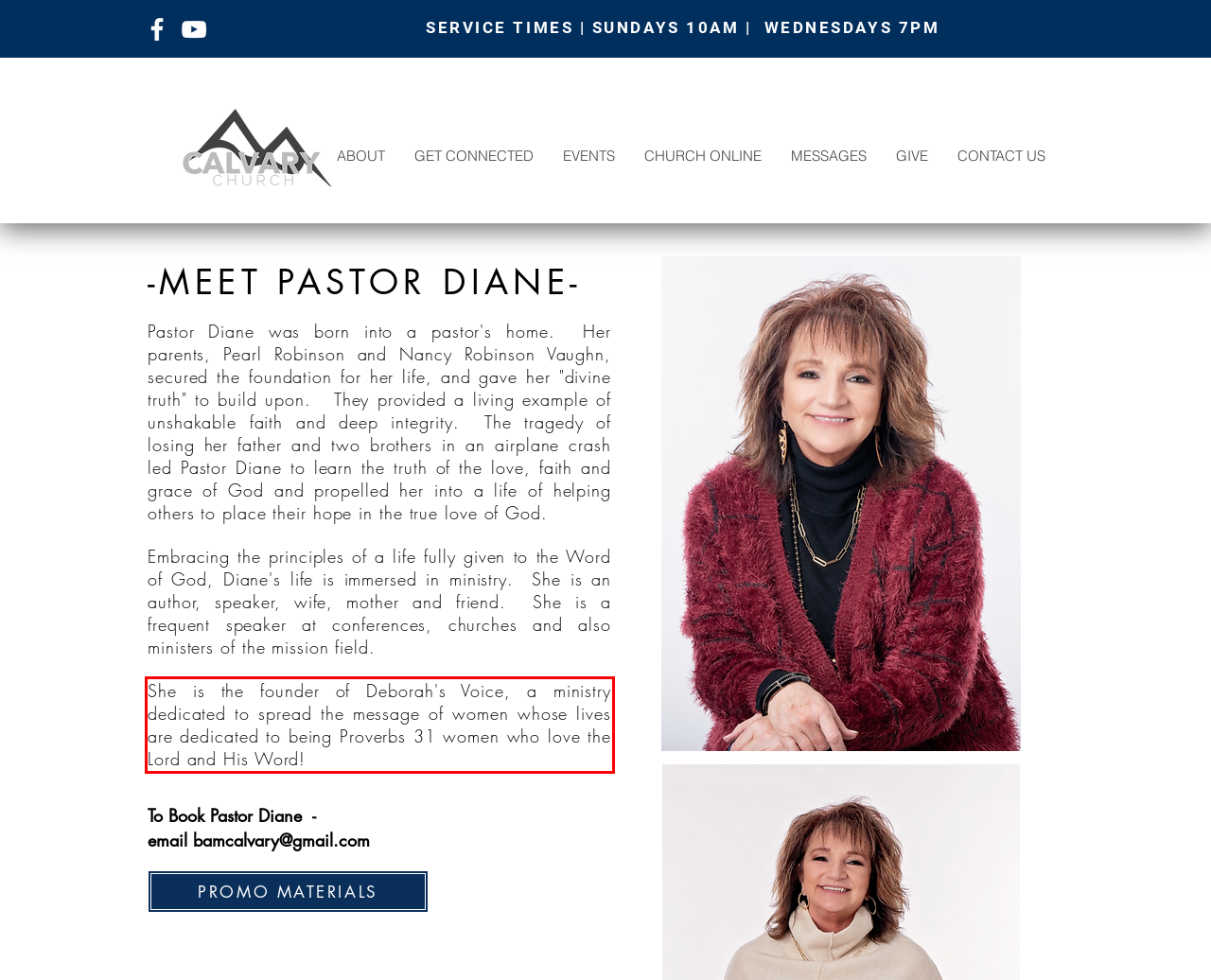Please identify the text within the red rectangular bounding box in the provided webpage screenshot.

She is the founder of Deborah's Voice, a ministry dedicated to spread the message of women whose lives are dedicated to being Proverbs 31 women who love the Lord and His Word!